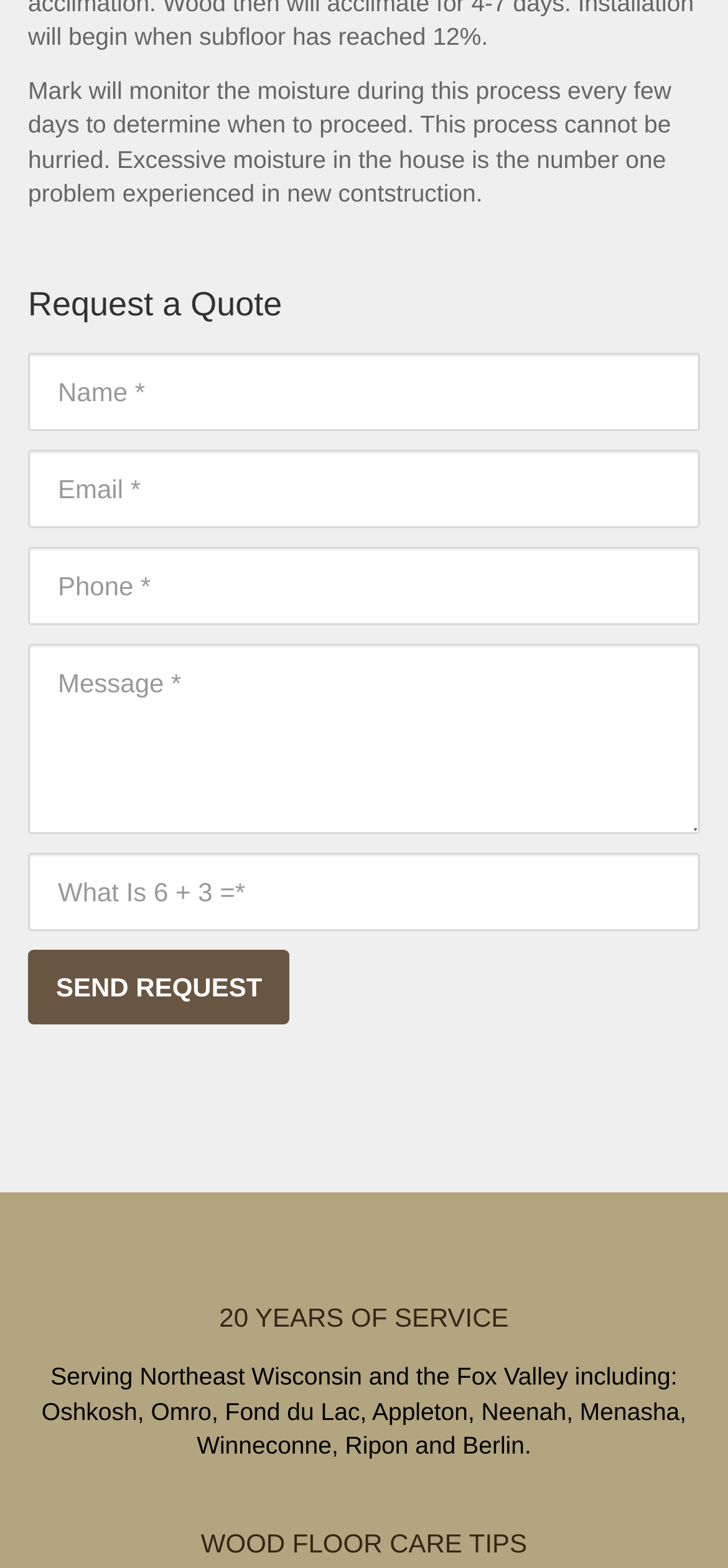Provide a one-word or brief phrase answer to the question:
How many years of service does the company have?

20 years